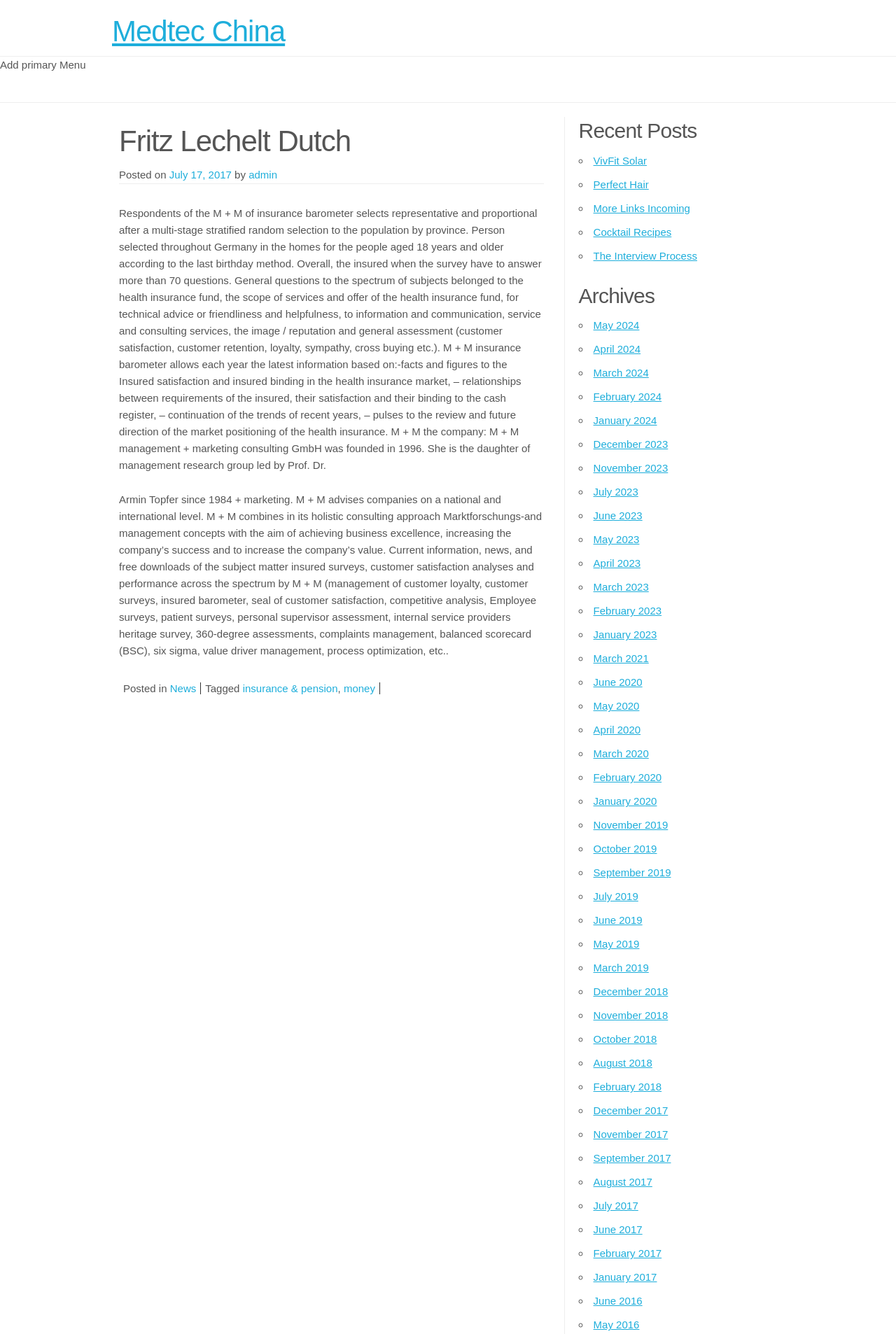Please find the bounding box coordinates of the element that needs to be clicked to perform the following instruction: "Read the article about Fritz Lechelt Dutch". The bounding box coordinates should be four float numbers between 0 and 1, represented as [left, top, right, bottom].

[0.133, 0.093, 0.607, 0.138]